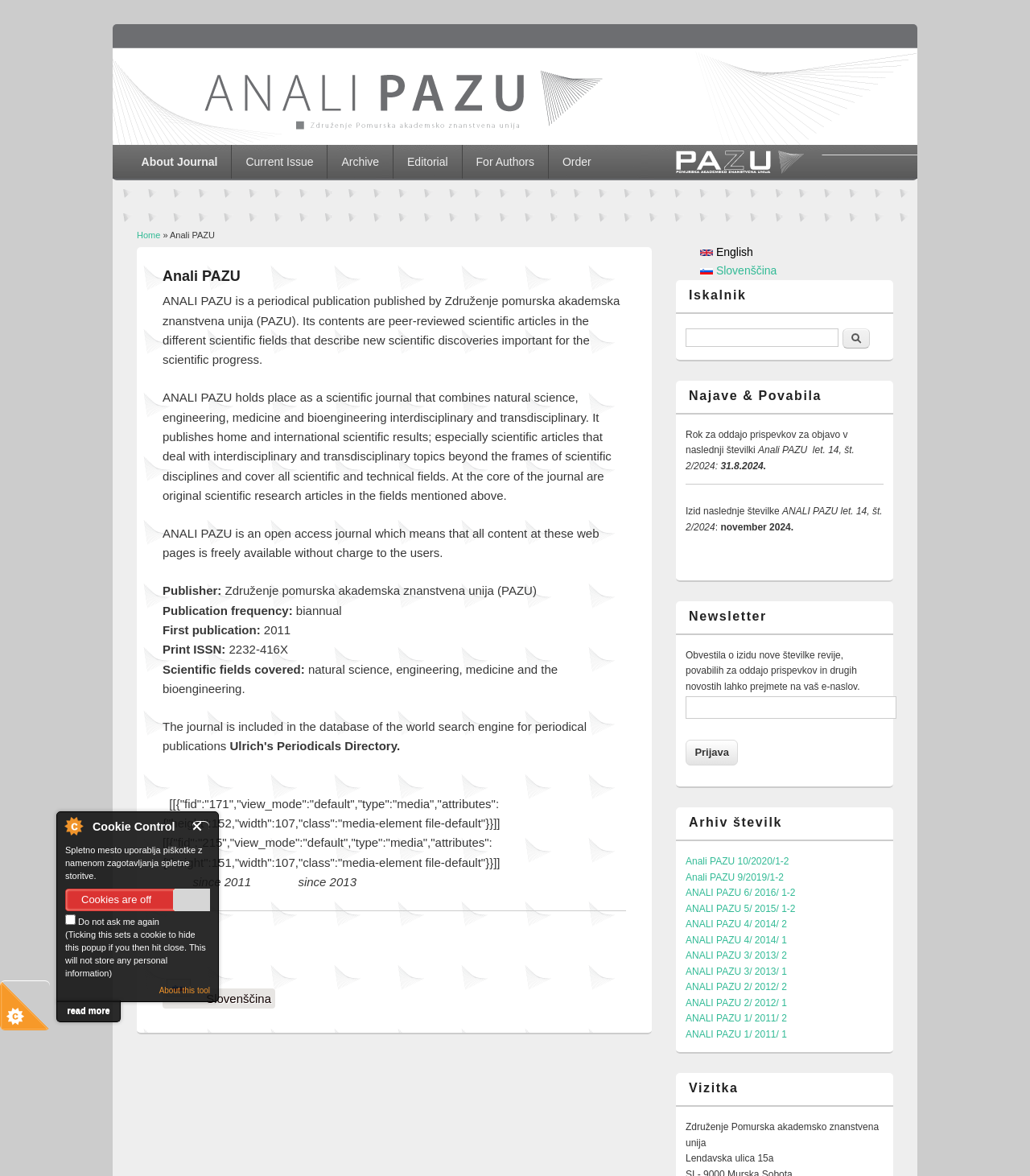Give a one-word or short phrase answer to this question: 
What is the purpose of the search bar?

to search the journal